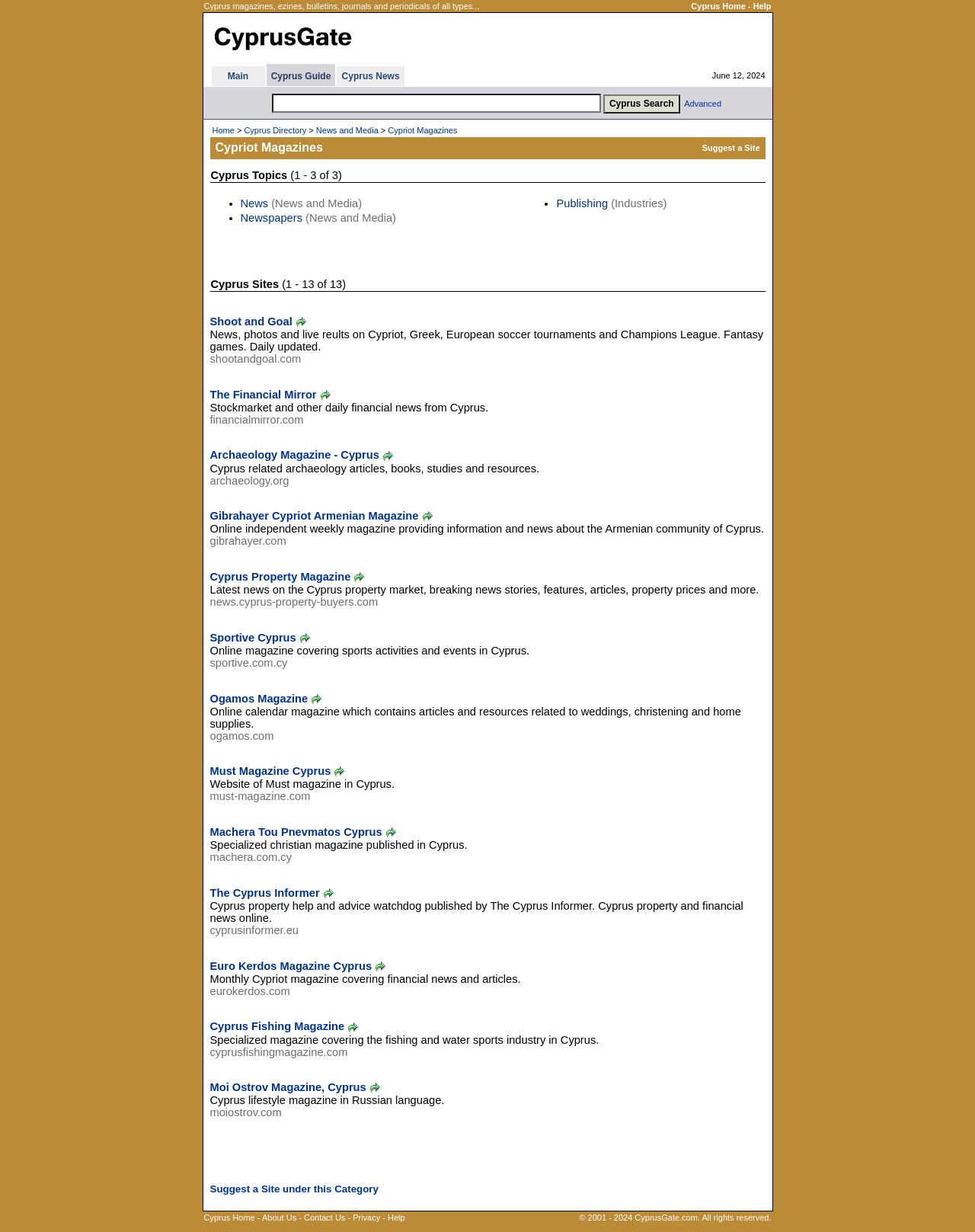Please locate the bounding box coordinates of the element that needs to be clicked to achieve the following instruction: "View Cyprus News". The coordinates should be four float numbers between 0 and 1, i.e., [left, top, right, bottom].

[0.35, 0.058, 0.41, 0.066]